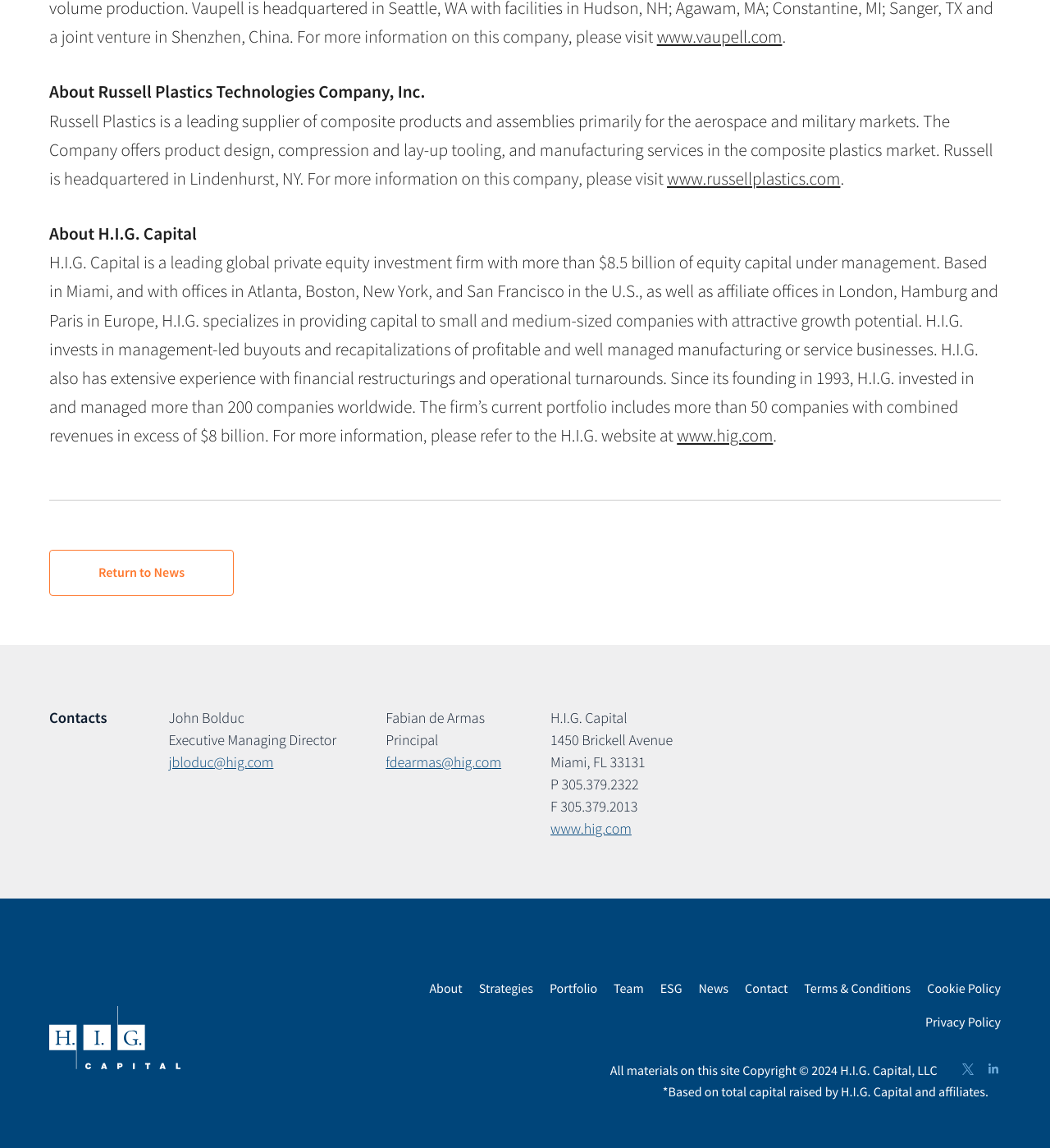Find and specify the bounding box coordinates that correspond to the clickable region for the instruction: "Visit Russell Plastics Technologies Company website".

[0.635, 0.146, 0.8, 0.165]